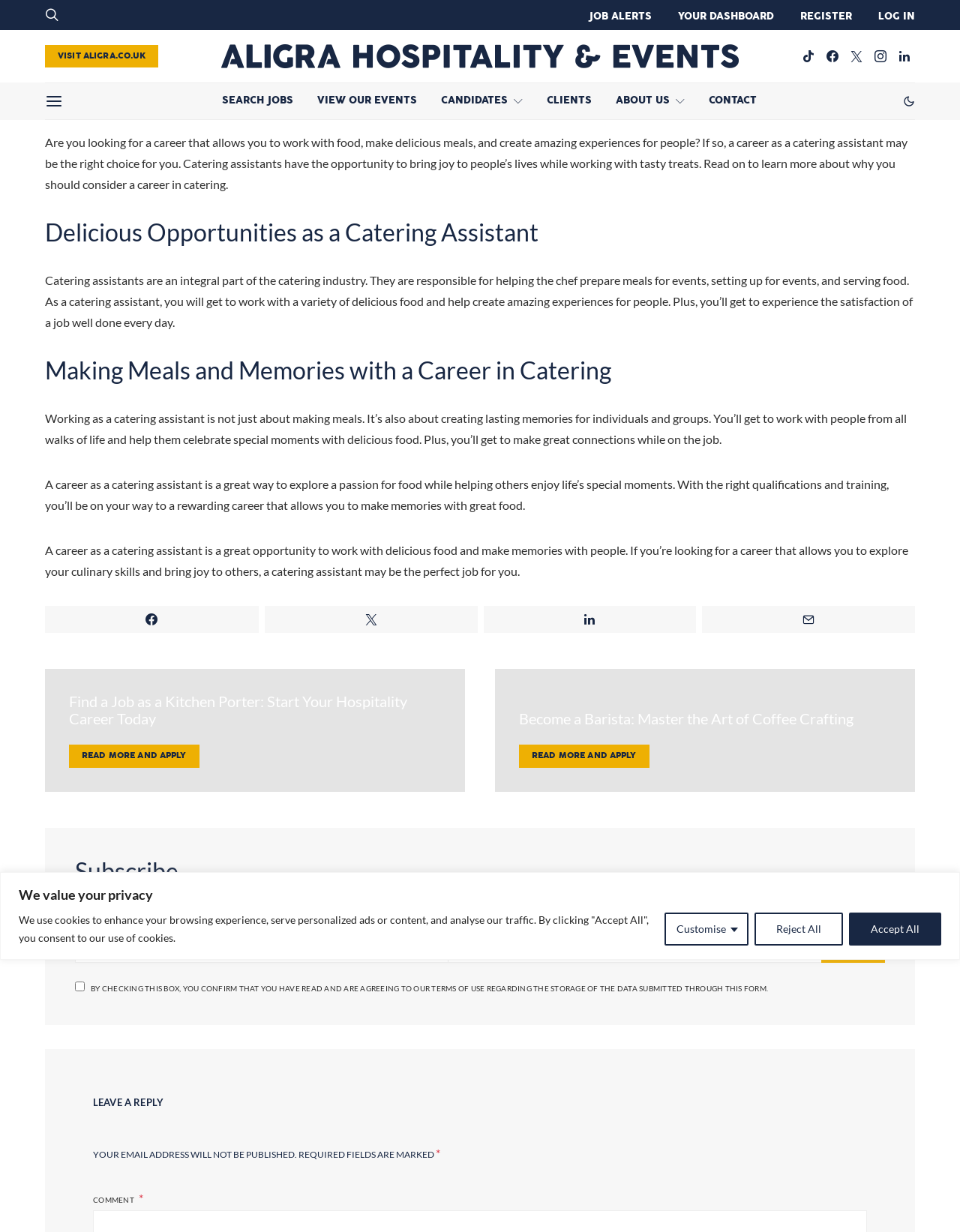What is the theme of the job opportunities mentioned on the webpage?
Please answer the question with a single word or phrase, referencing the image.

Hospitality and food